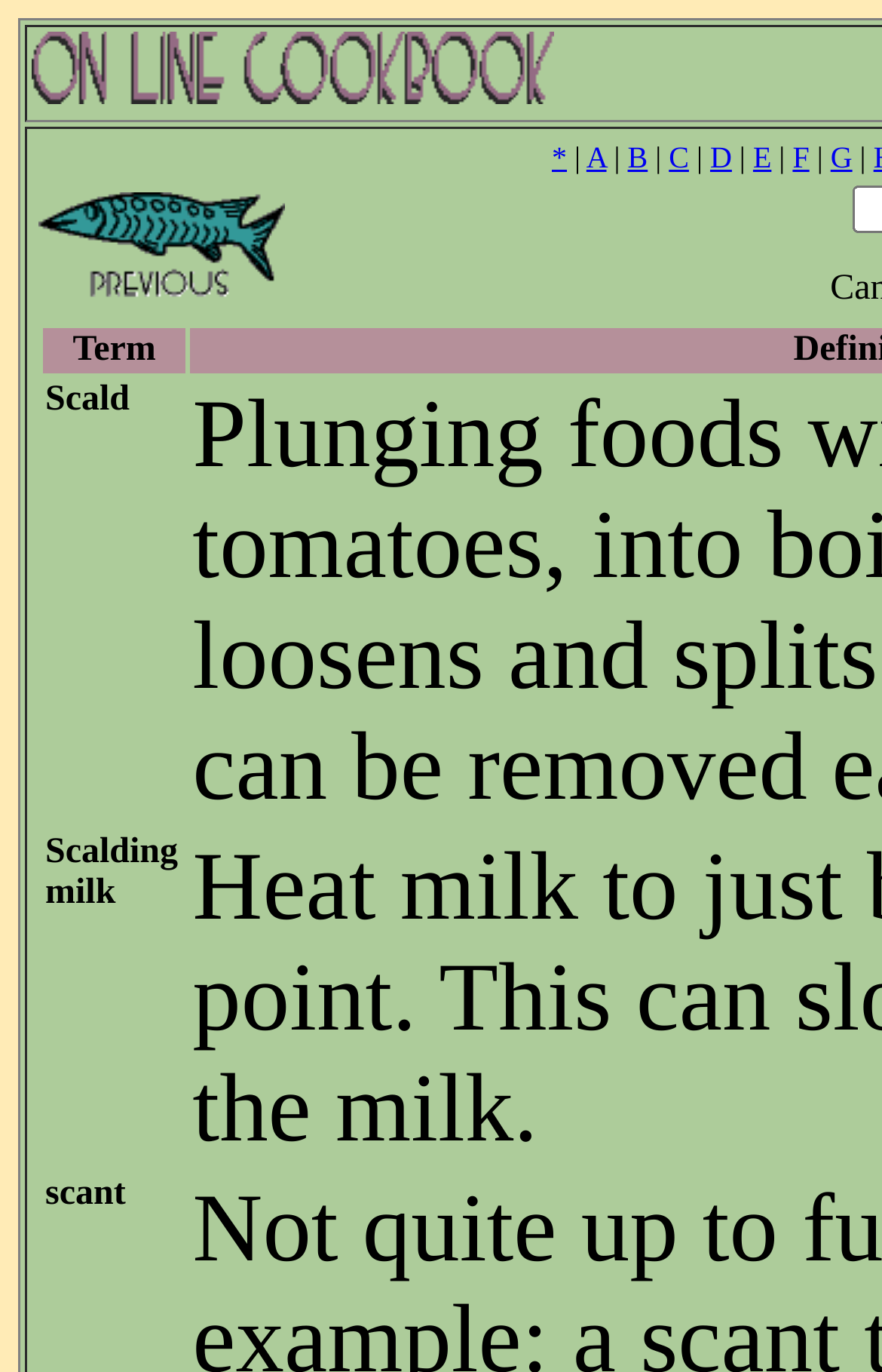What is the first letter in the alphabetical navigation?
Using the image, provide a detailed and thorough answer to the question.

The webpage has an alphabetical navigation section with links labeled from A to G. The first letter in this navigation is A.